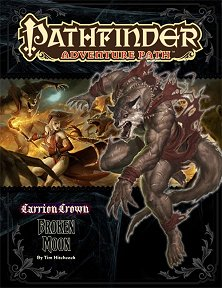Paint a vivid picture with your words by describing the image in detail.

The image showcases the cover art of the "Pathfinder Adventure Path: Carrion Crown - Broken Moon," a supplemental module for the Pathfinder RPG system. The artwork features a dramatic scene with a fierce, wolf-like creature on one side, poised in a menacing stance, exemplifying the module's horror themes. On the opposite side, a brave adventurer, likely a human female, channels her magical abilities, illuminated by a warm glow that contrasts with the darker tones of the beast. The title, prominently displayed at the top, highlights the Pathfinder brand, known for its rich storytelling and engaging gameplay. This cover art sets the stage for an exciting adventure, drawing players into a world of mystery and danger.